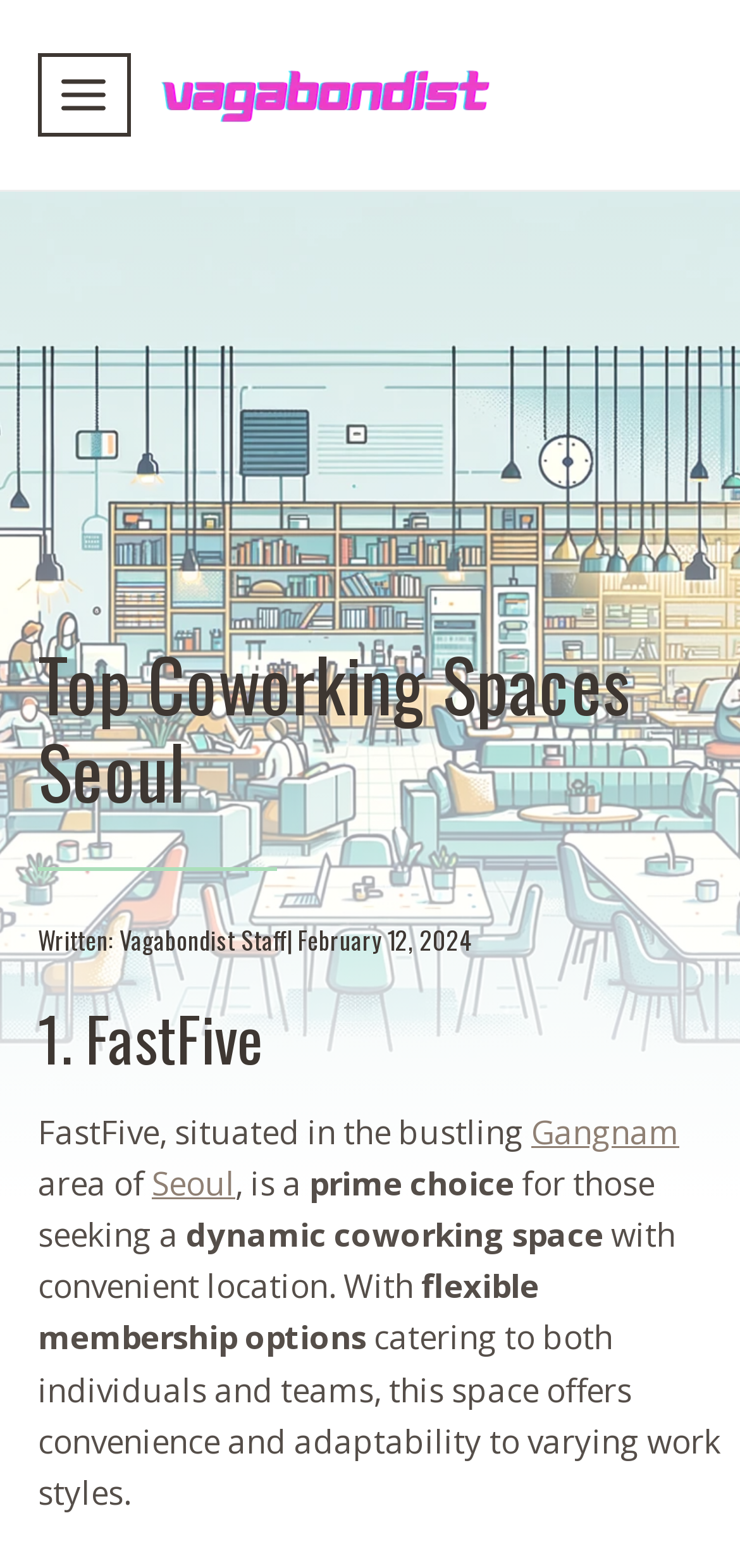What type of membership options does FastFive offer?
We need a detailed and meticulous answer to the question.

The static text 'flexible membership options' suggests that FastFive offers flexible membership options catering to both individuals and teams.